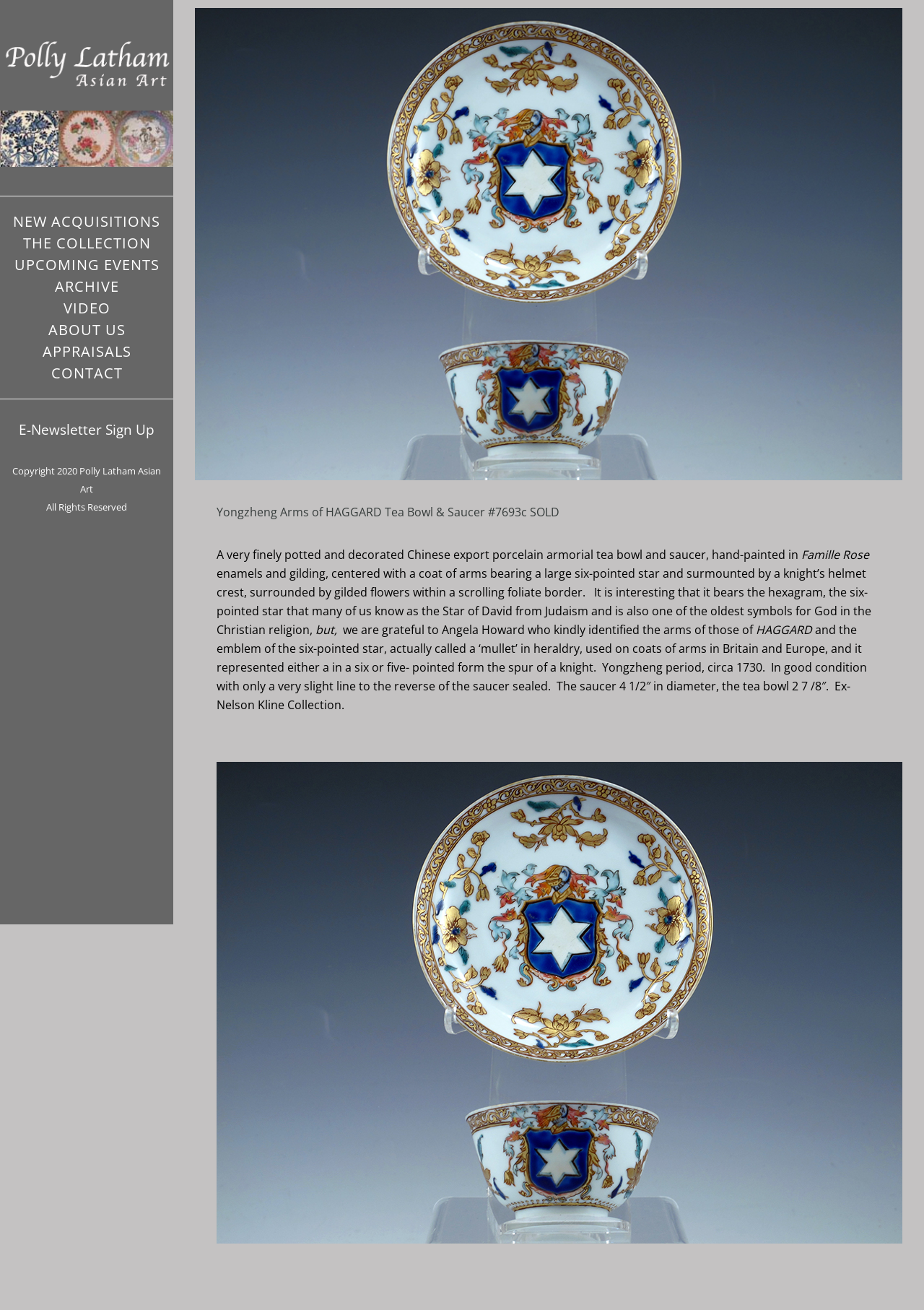What is the estimated date of the tea bowl and saucer?
Refer to the image and provide a one-word or short phrase answer.

Circa 1730